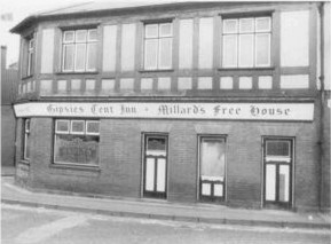What is the architectural style of the building?
Give a one-word or short phrase answer based on the image.

Combination of brickwork and timber framing